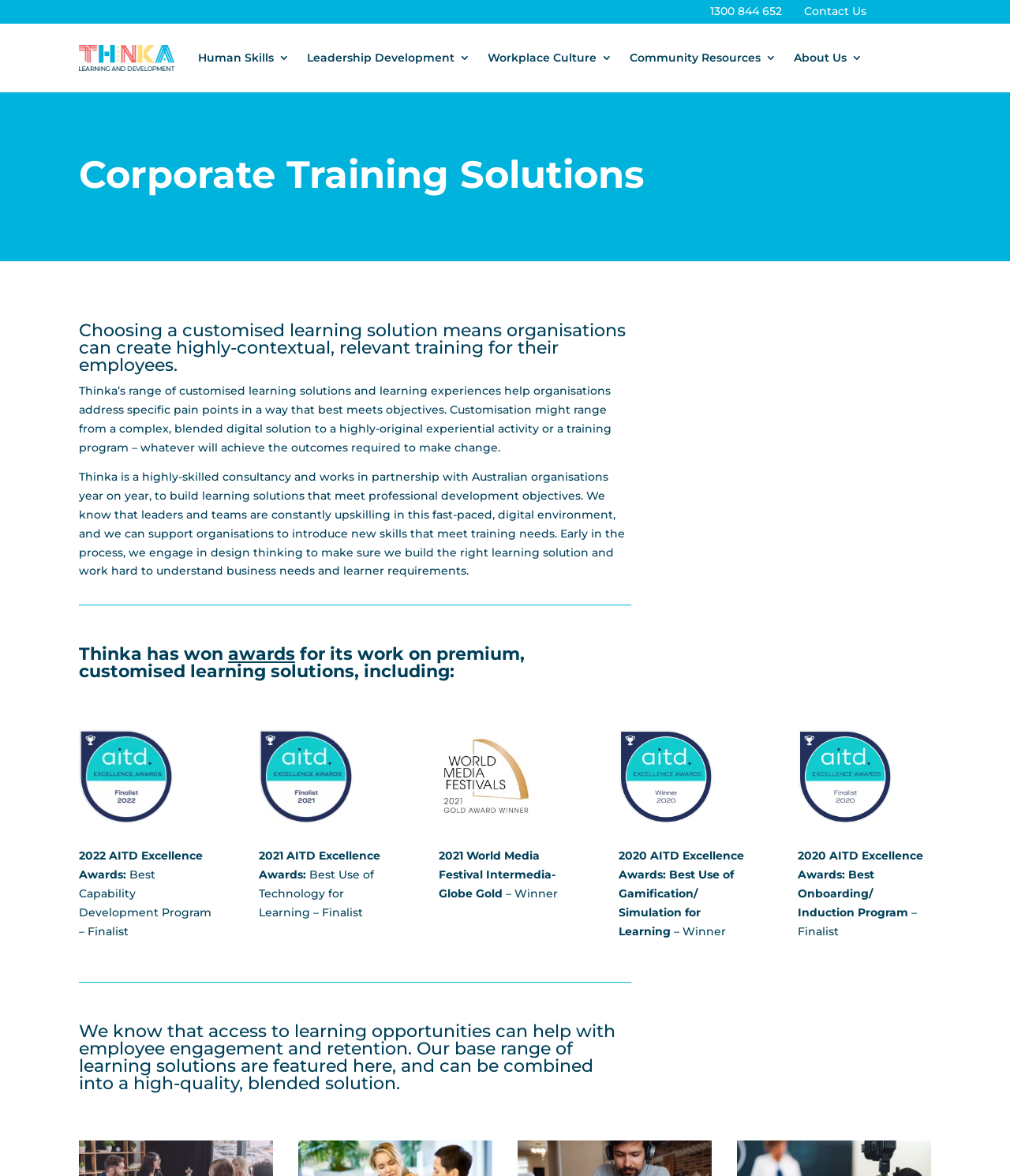What awards has Thinka won for its work on premium, customised learning solutions?
From the image, provide a succinct answer in one word or a short phrase.

AITD Excellence Awards and World Media Festival Intermedia-Globe Gold